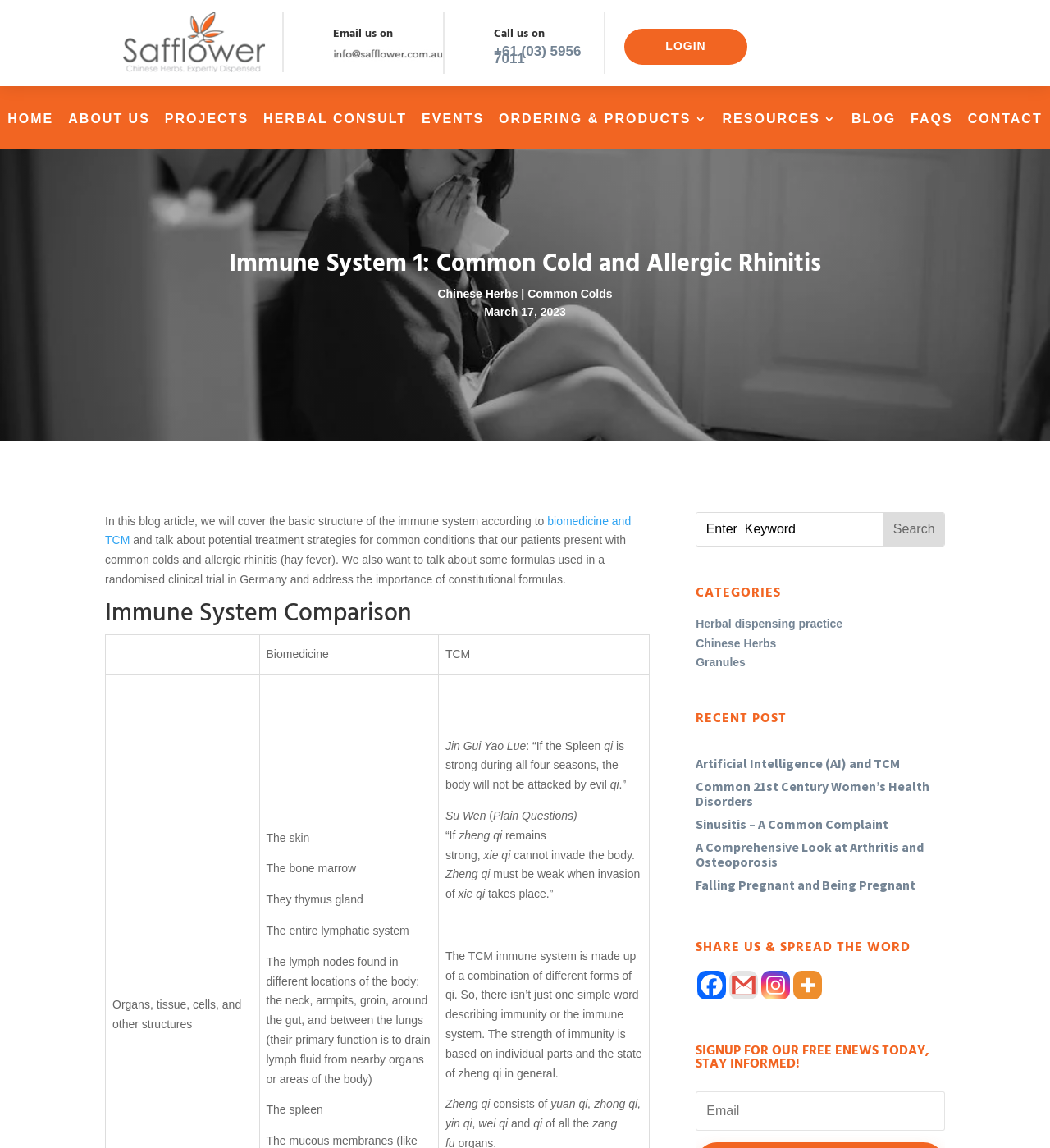Locate the bounding box coordinates of the clickable part needed for the task: "Click on the 'LOGIN' link".

[0.595, 0.025, 0.711, 0.056]